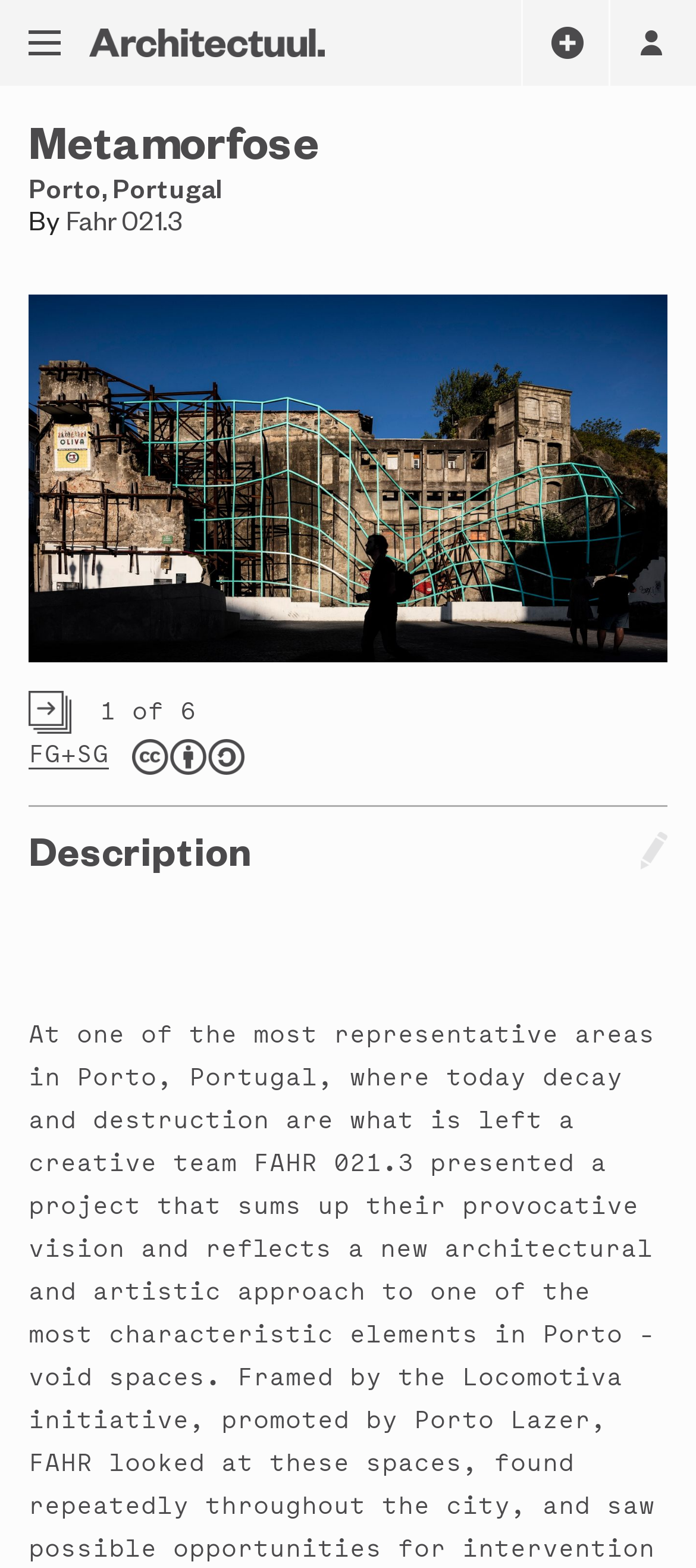Find the bounding box coordinates of the UI element according to this description: "Fahr 021.3".

[0.095, 0.131, 0.264, 0.152]